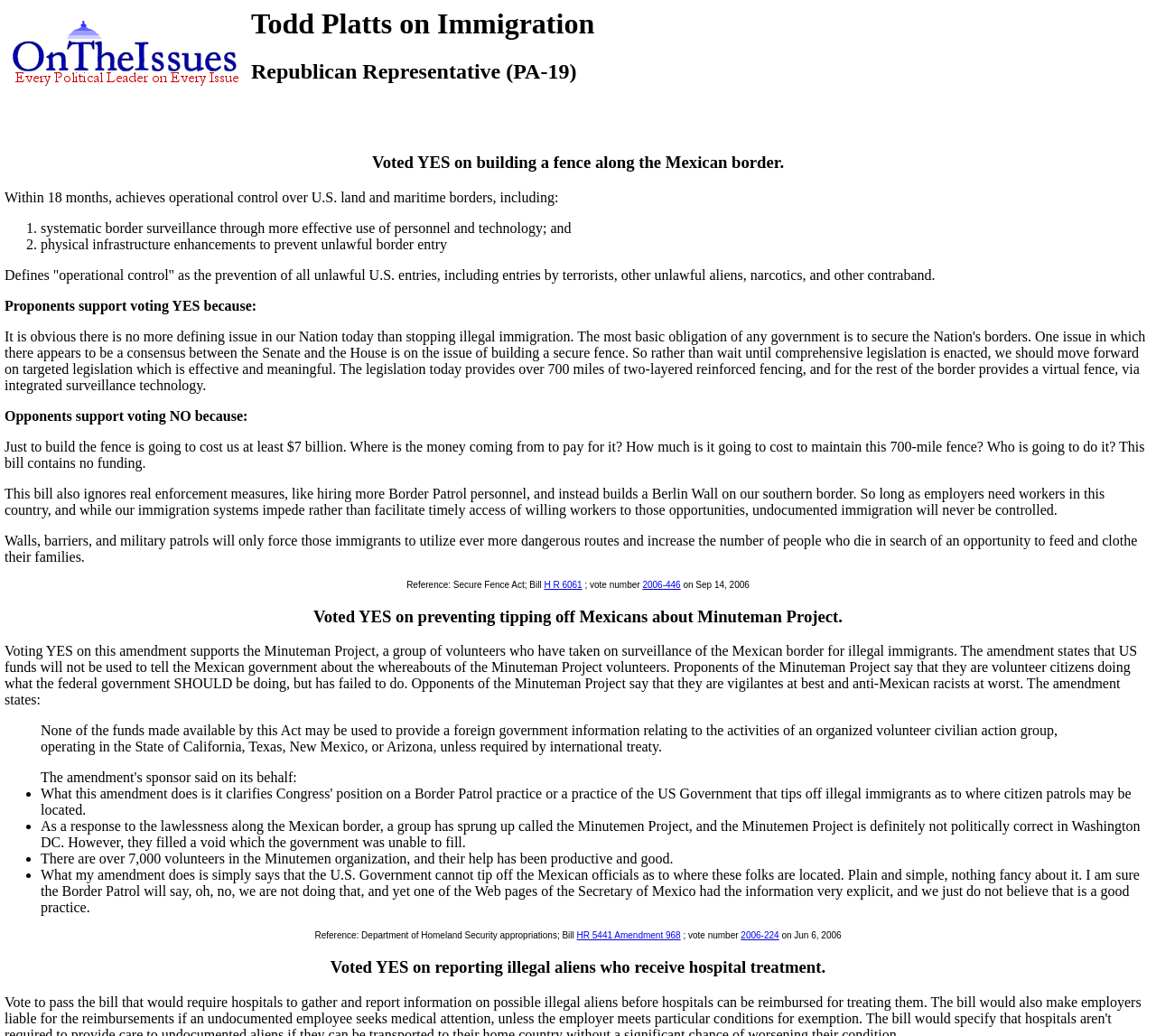From the details in the image, provide a thorough response to the question: What is the Minuteman Project?

According to the webpage, the Minuteman Project is a group of volunteers who have taken on surveillance of the Mexican border for illegal immigrants, and Todd Platts voted YES on preventing tipping off Mexicans about the Minuteman Project.